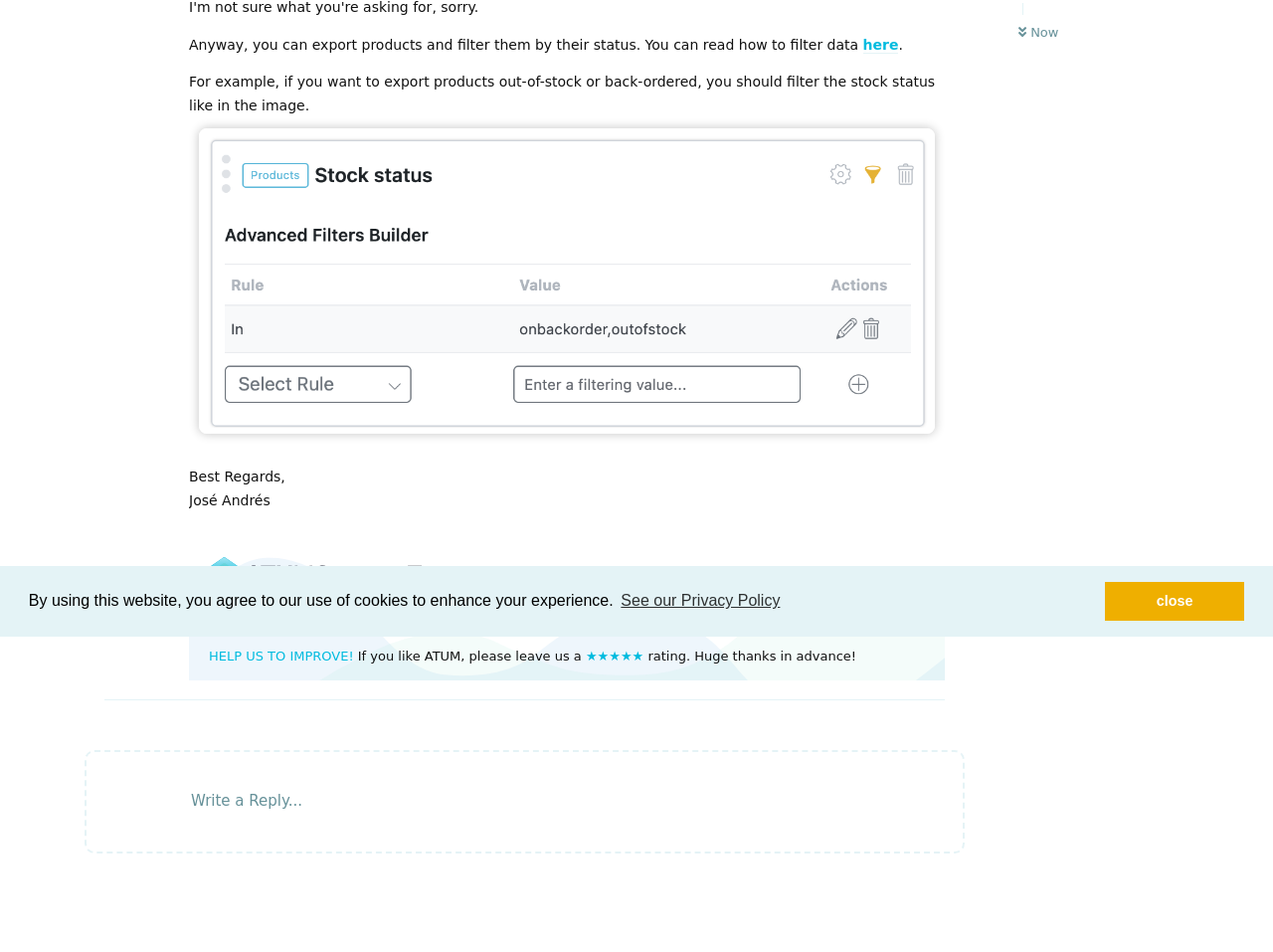Locate the UI element described as follows: "here". Return the bounding box coordinates as four float numbers between 0 and 1 in the order [left, top, right, bottom].

[0.678, 0.038, 0.706, 0.056]